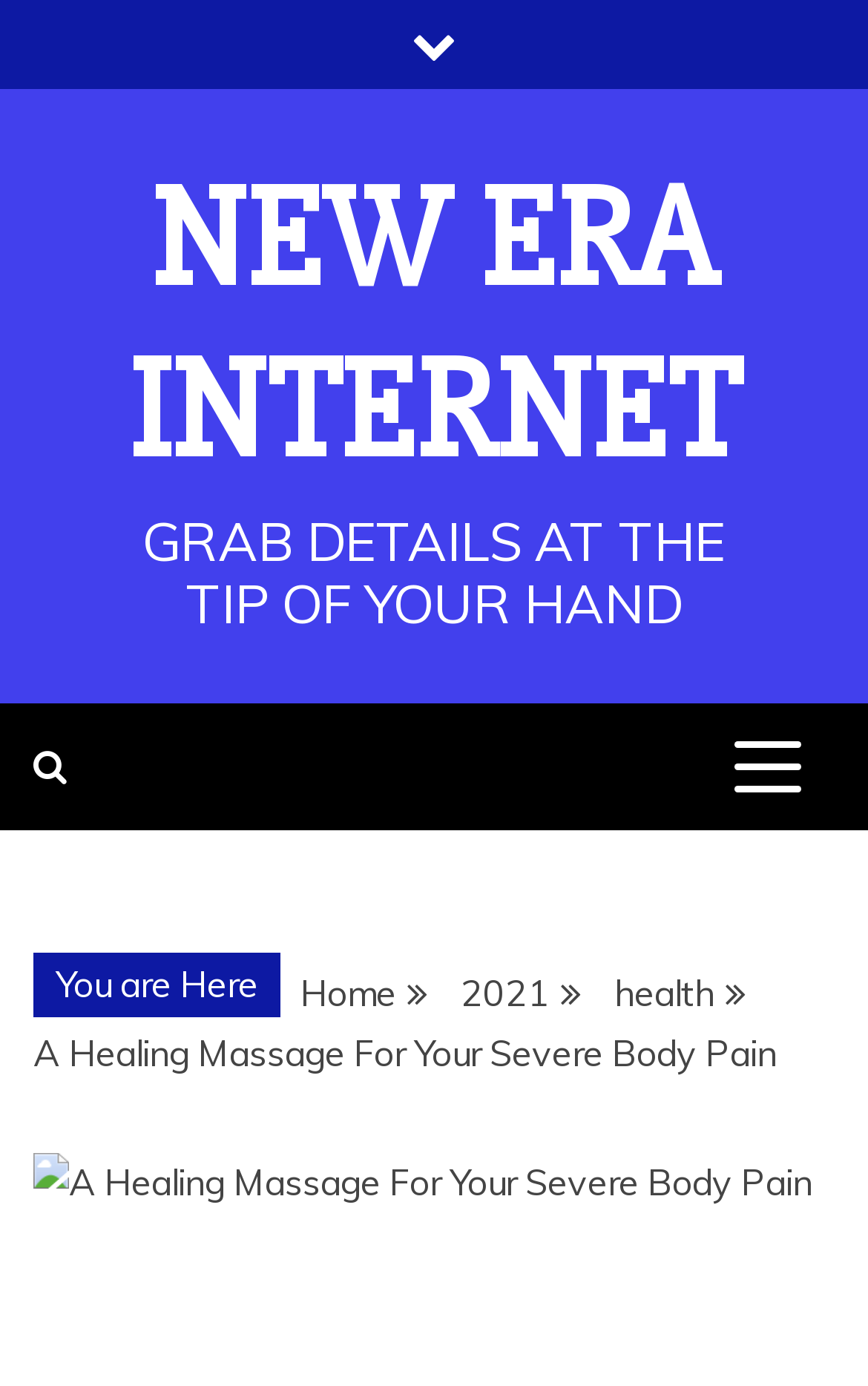What is the text above the breadcrumb navigation?
Give a detailed response to the question by analyzing the screenshot.

Above the breadcrumb navigation, there is a StaticText element with the text 'You are Here', which suggests that it is a label for the navigation section.